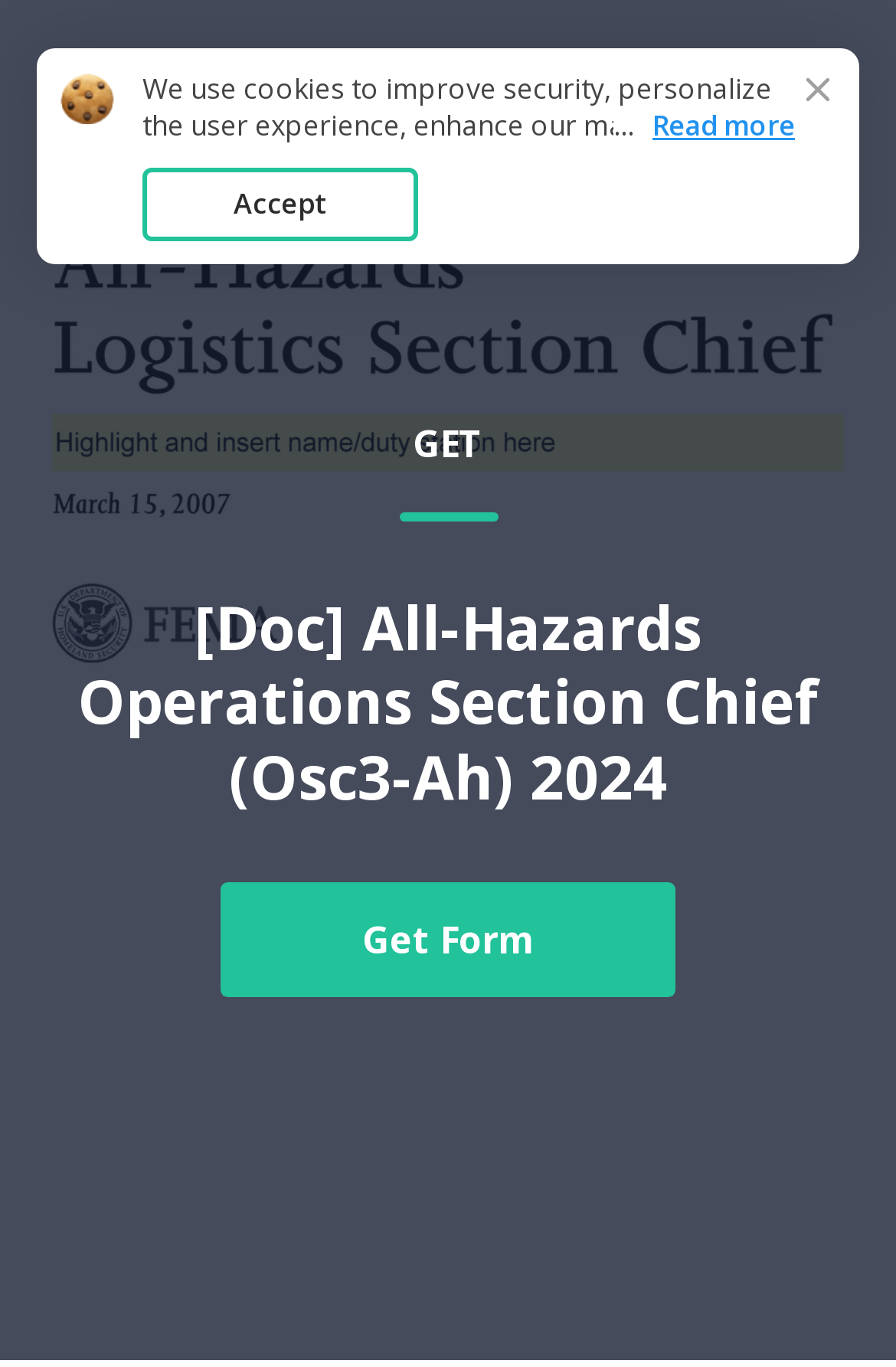Identify the bounding box of the HTML element described as: "Accept".

[0.159, 0.123, 0.467, 0.176]